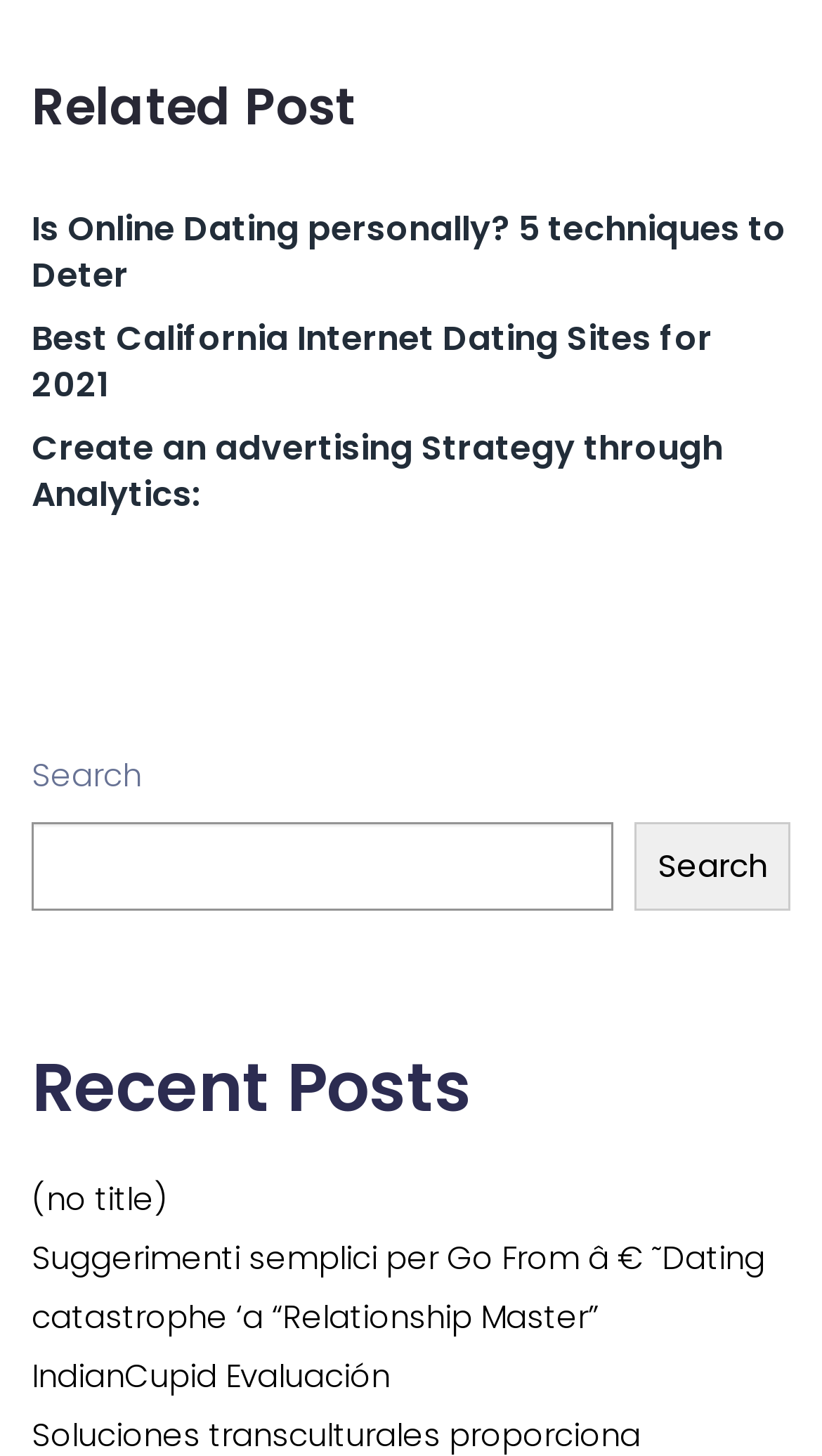Identify the bounding box coordinates of the section to be clicked to complete the task described by the following instruction: "Read the post 'Is Online Dating personally? 5 techniques to Deter'". The coordinates should be four float numbers between 0 and 1, formatted as [left, top, right, bottom].

[0.038, 0.142, 0.962, 0.206]